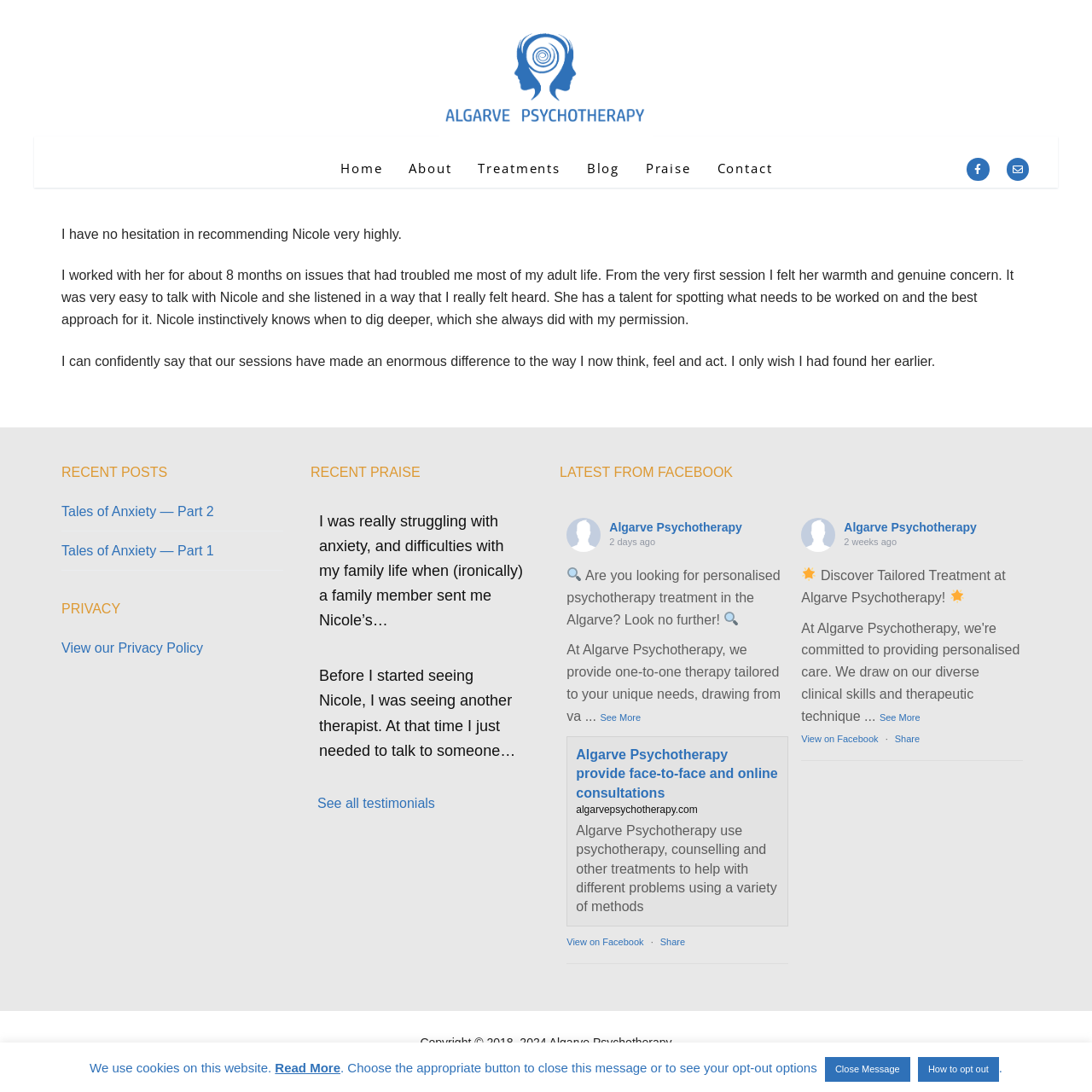Answer succinctly with a single word or phrase:
What is the tone of the testimonials on the webpage?

Positive